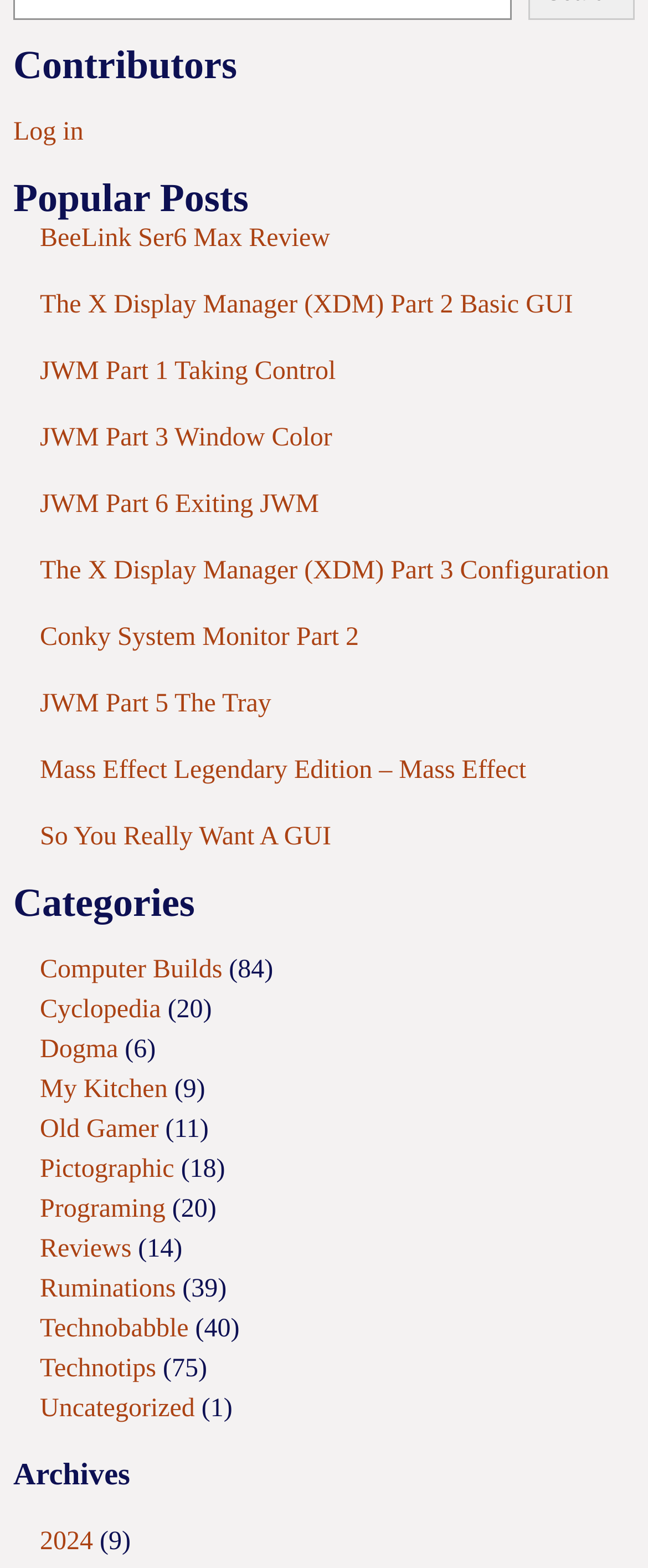How many links are under the 'Popular Posts' heading?
Based on the image, give a concise answer in the form of a single word or short phrase.

10